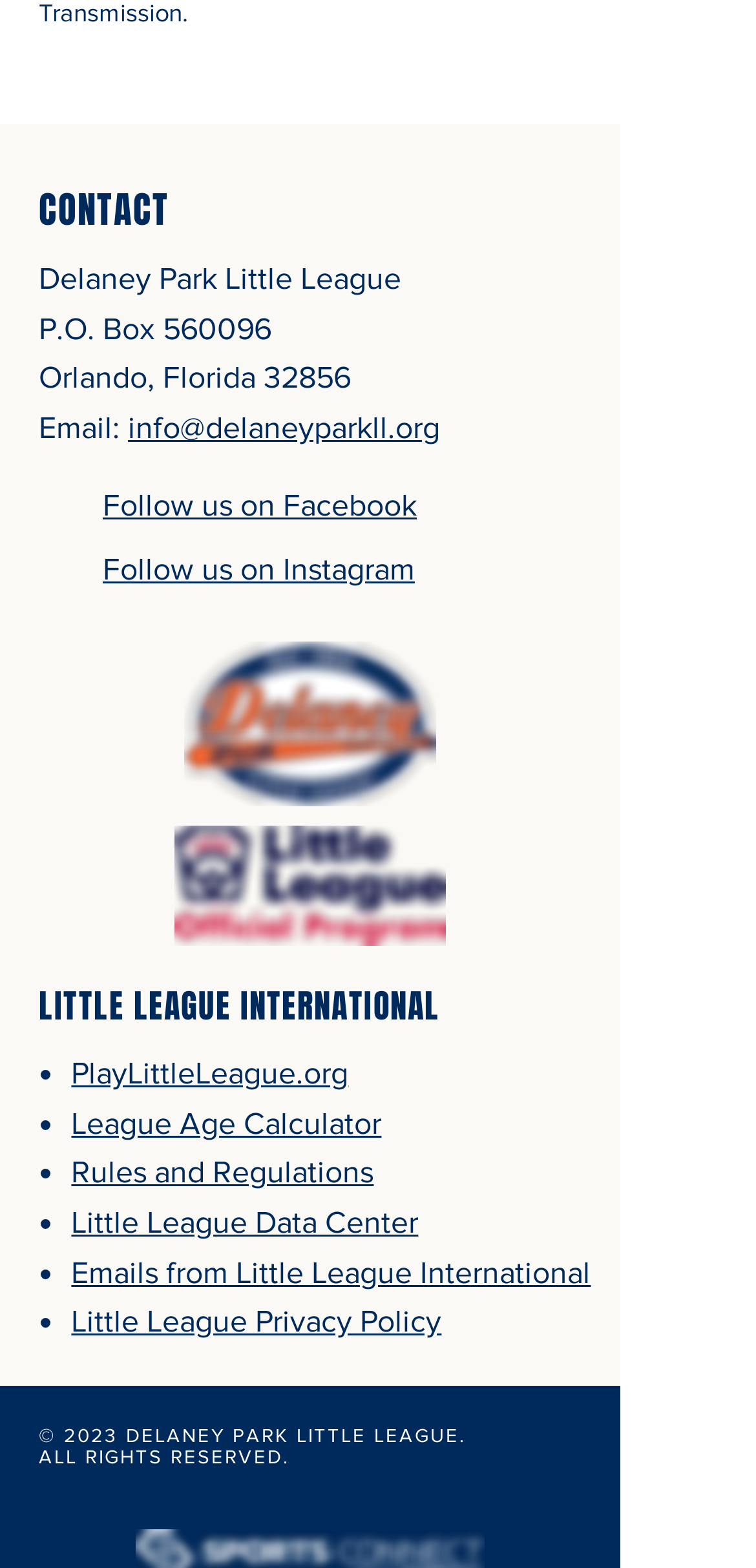Please locate the bounding box coordinates of the region I need to click to follow this instruction: "Check the League Age Calculator".

[0.094, 0.706, 0.505, 0.727]